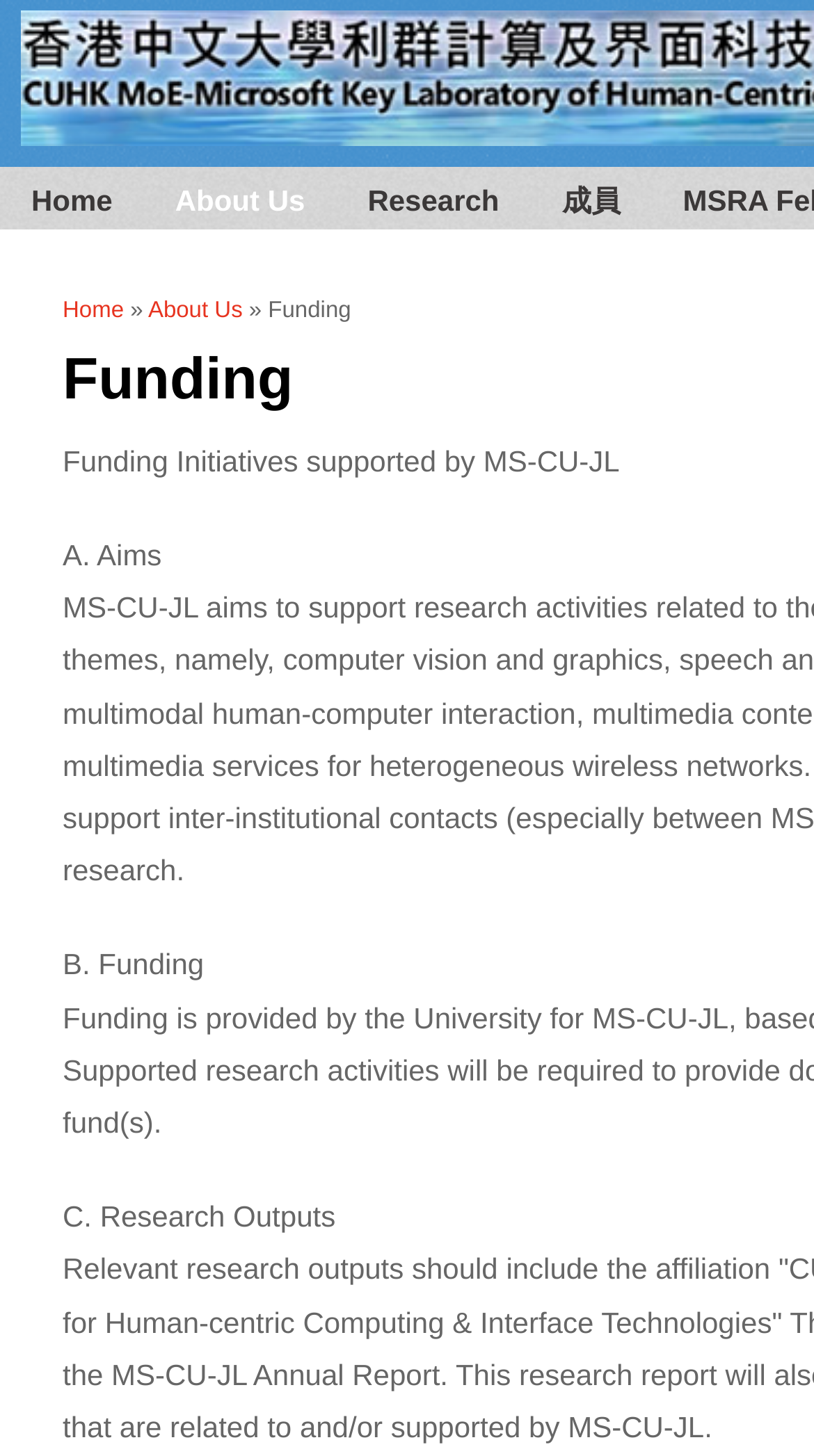Respond with a single word or short phrase to the following question: 
What are the subheadings on the page?

A. Aims, B. Funding, C. Research Outputs